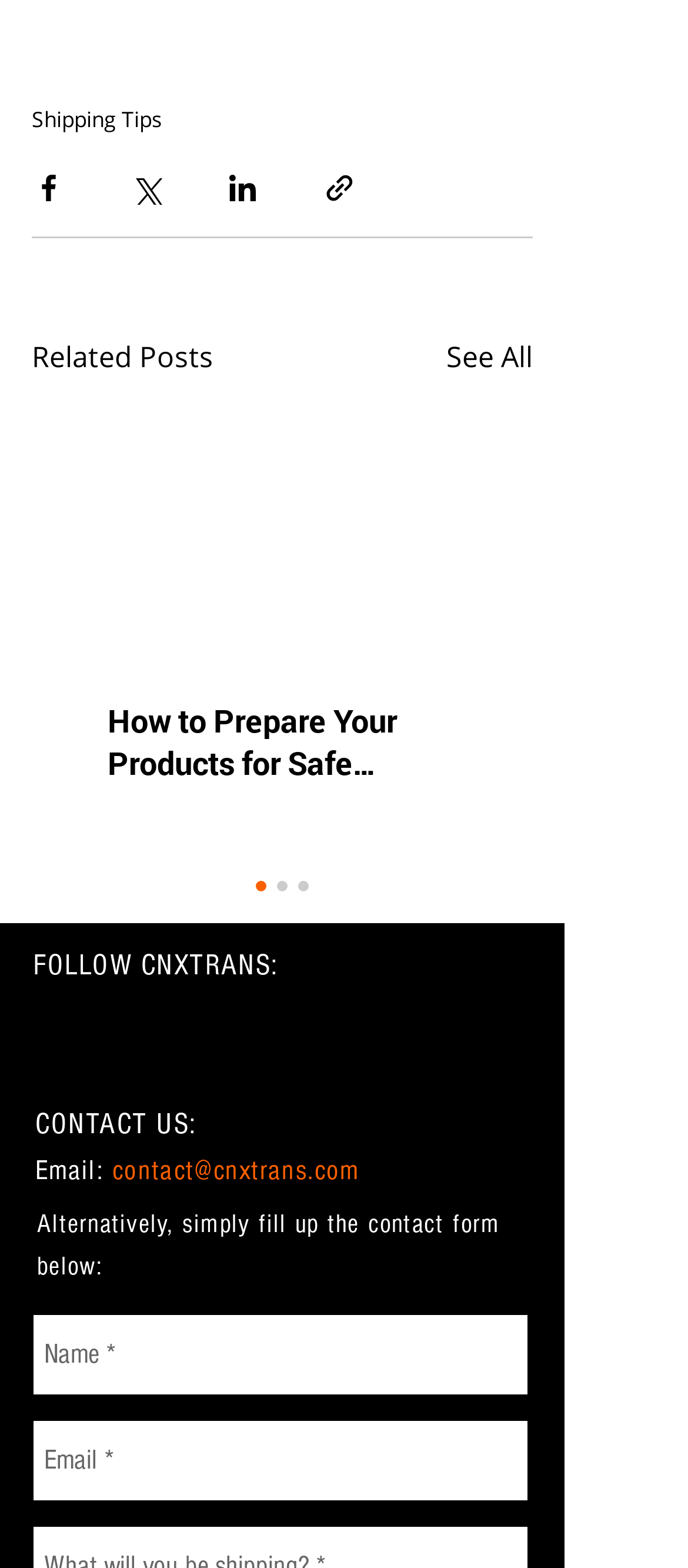Locate the bounding box coordinates of the clickable part needed for the task: "View related posts".

[0.046, 0.214, 0.31, 0.241]